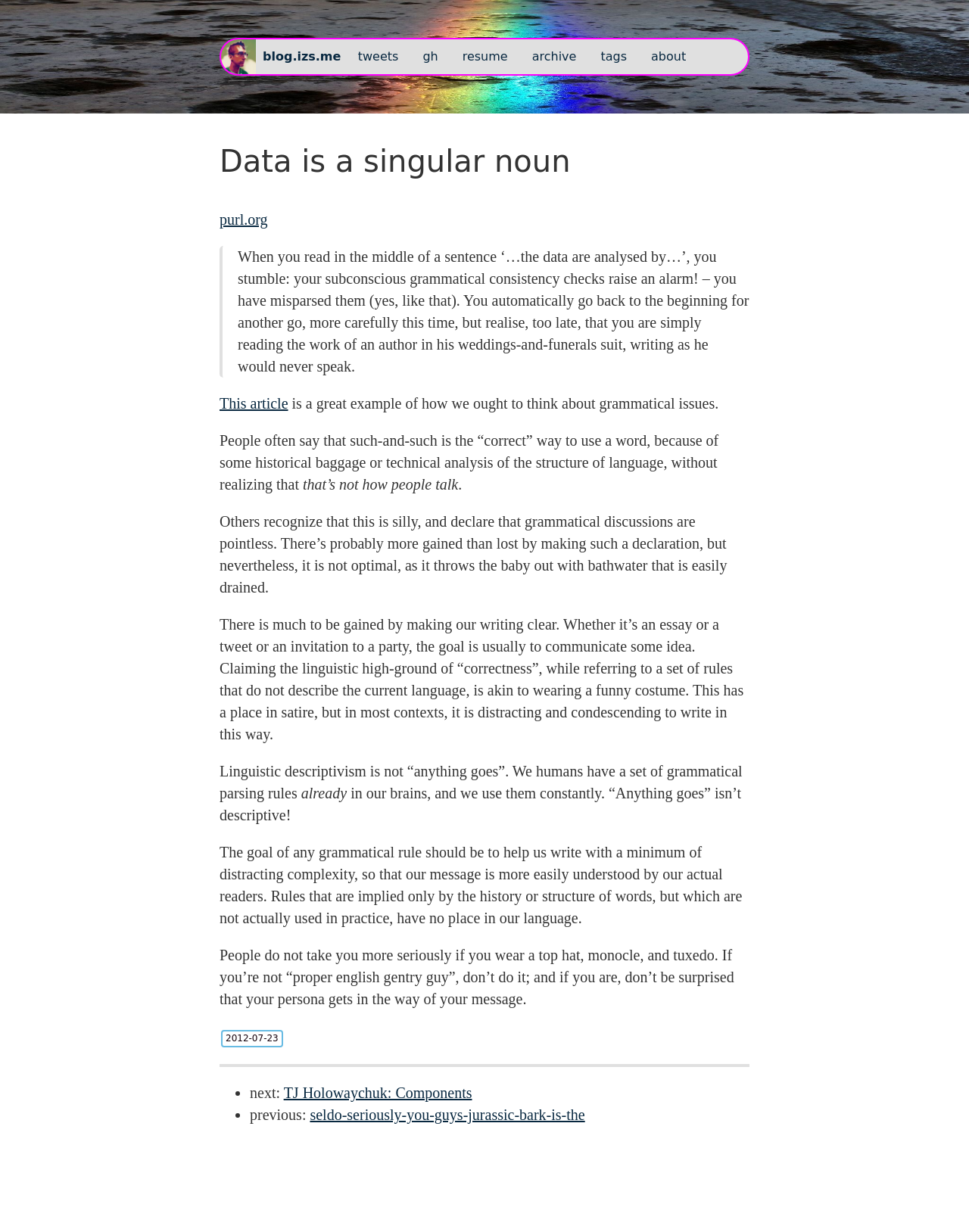Identify the bounding box coordinates of the area you need to click to perform the following instruction: "read the previous article".

[0.32, 0.898, 0.604, 0.912]